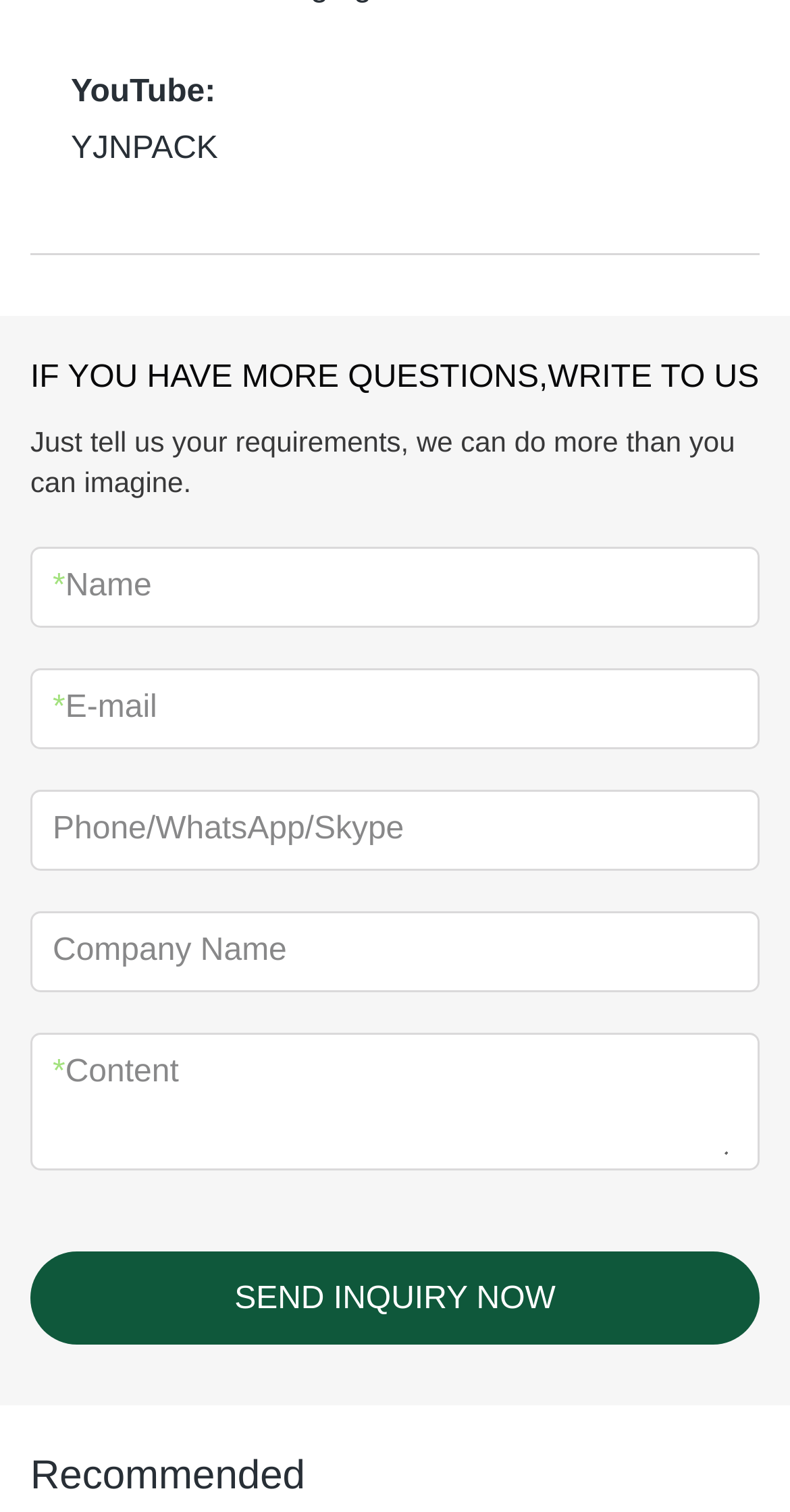What is the purpose of this webpage?
From the screenshot, supply a one-word or short-phrase answer.

Contact inquiry